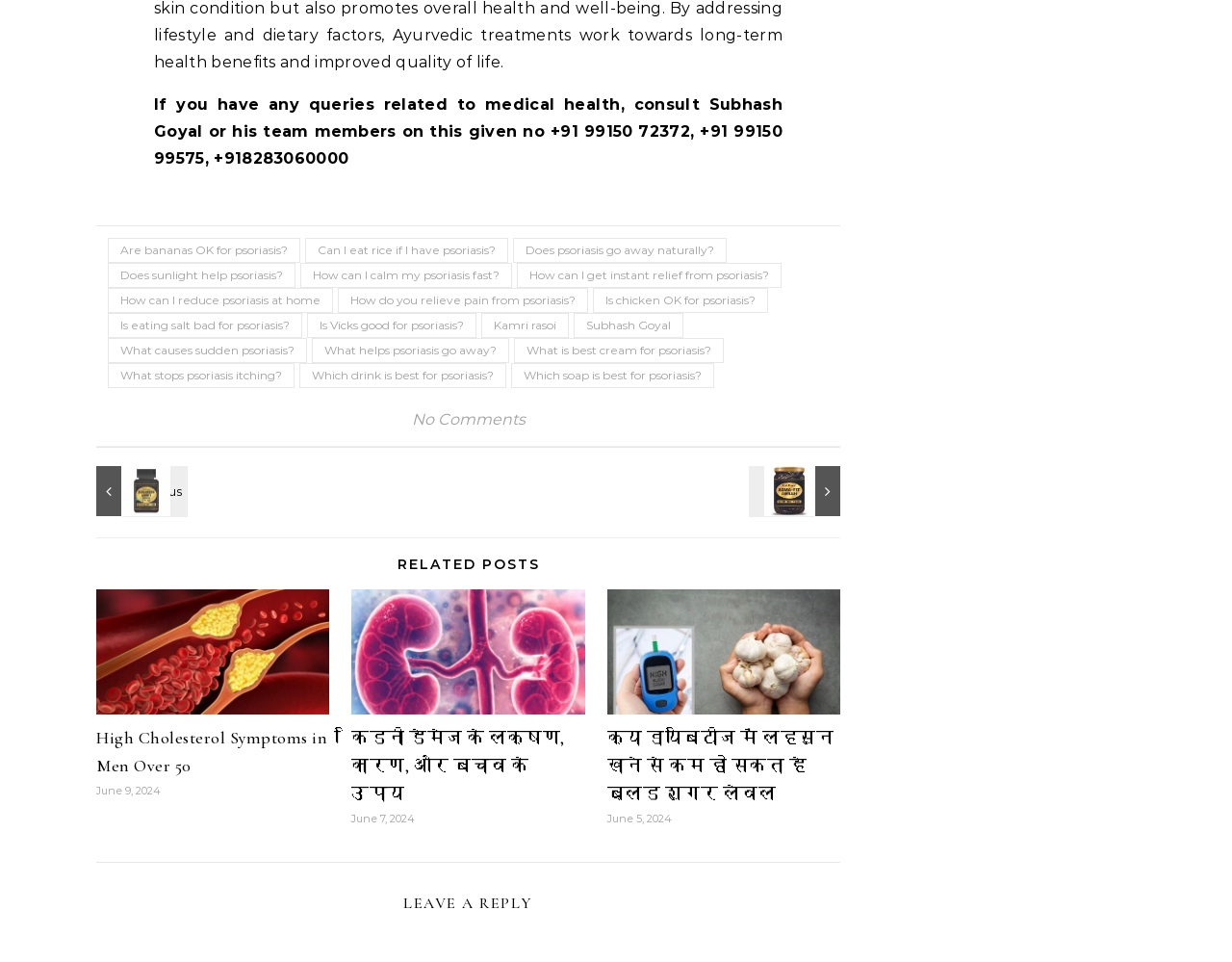Find the bounding box coordinates for the HTML element described as: "What stops psoriasis itching?". The coordinates should consist of four float values between 0 and 1, i.e., [left, top, right, bottom].

[0.088, 0.377, 0.239, 0.403]